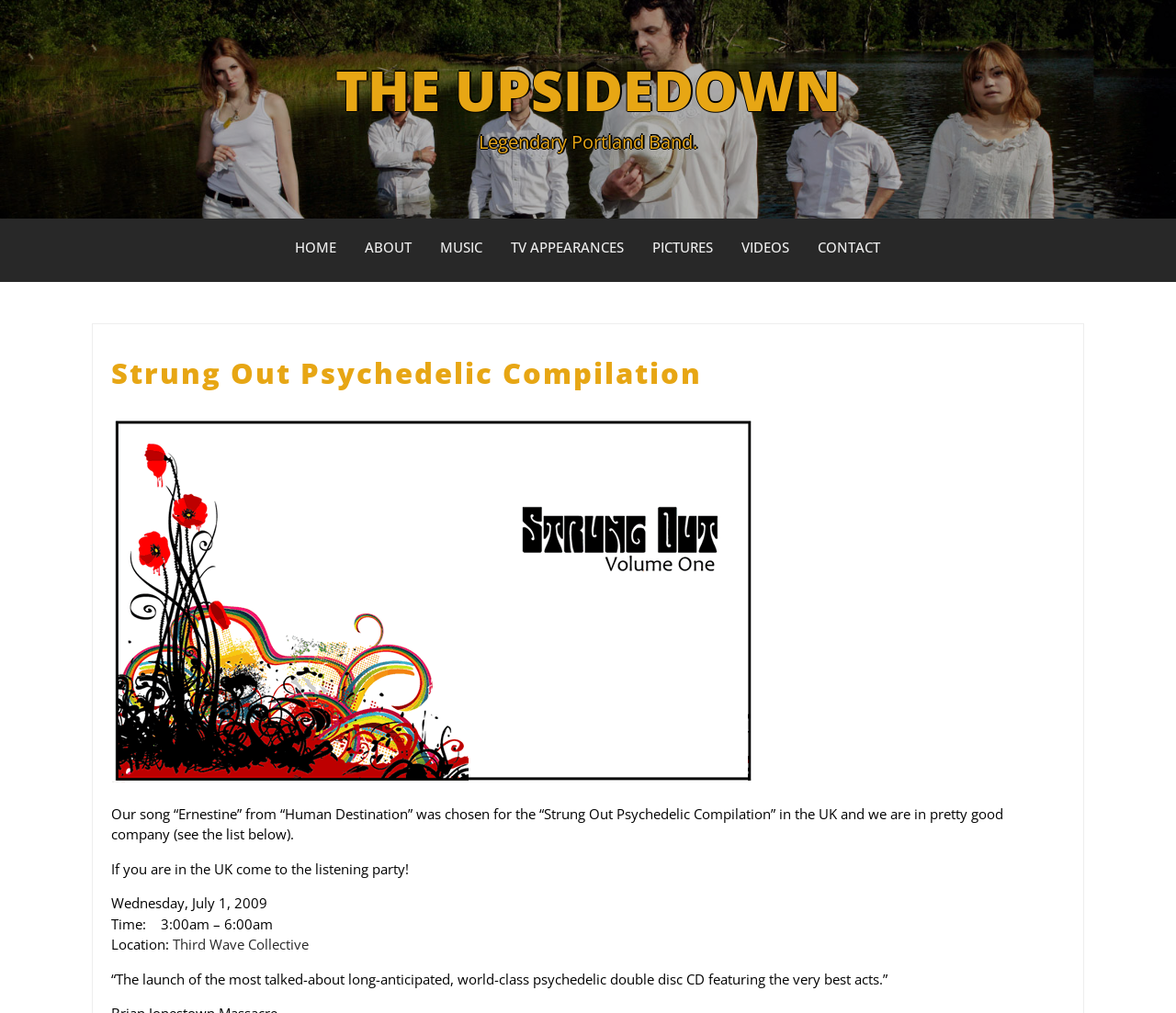Provide a thorough and detailed response to the question by examining the image: 
What is the name of the band?

I determined the answer by looking at the link element with the text 'THE UPSIDEDOWN' which is likely the name of the band.